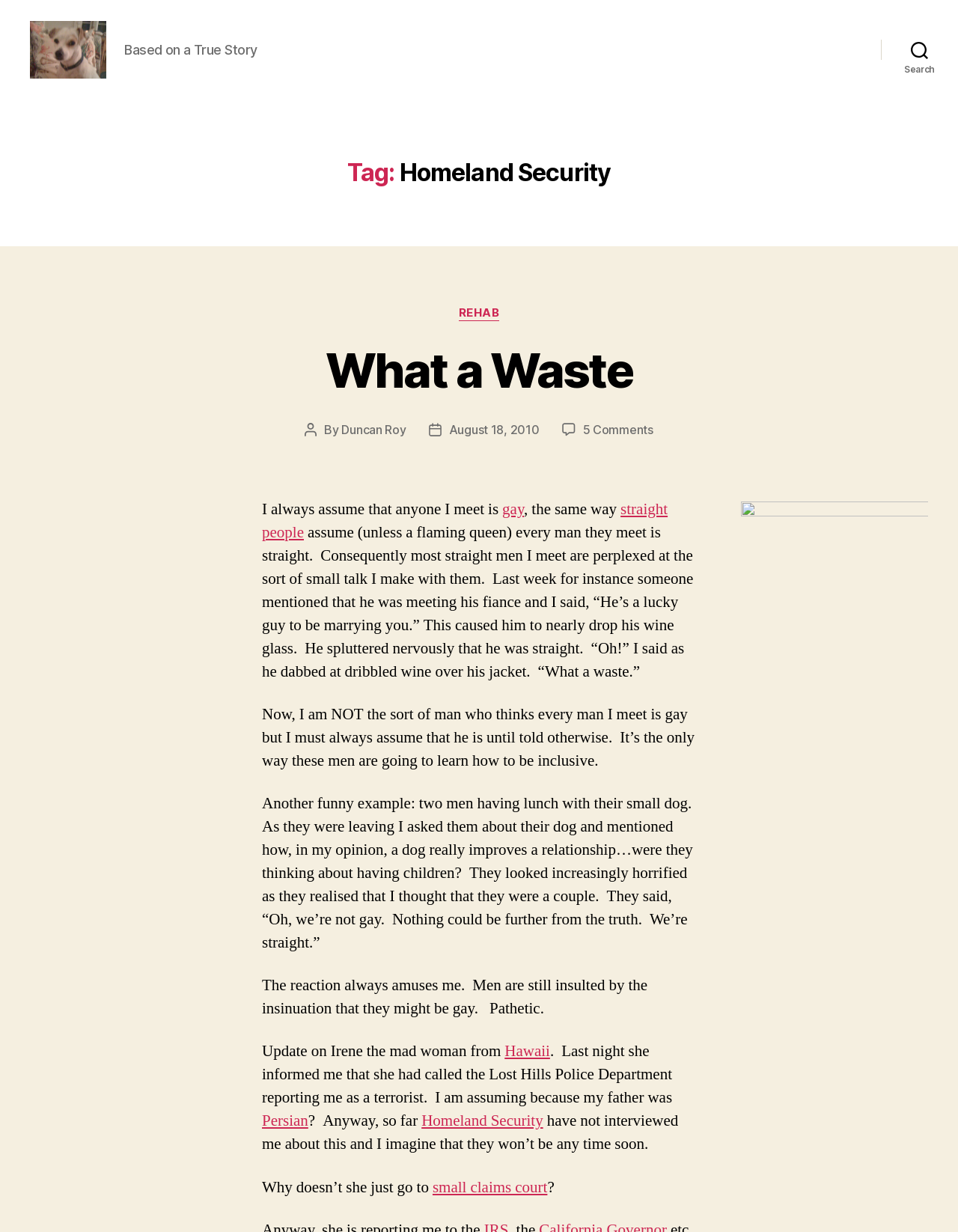Use a single word or phrase to answer the question: 
What is the category of the post 'What a Waste'?

REHAB